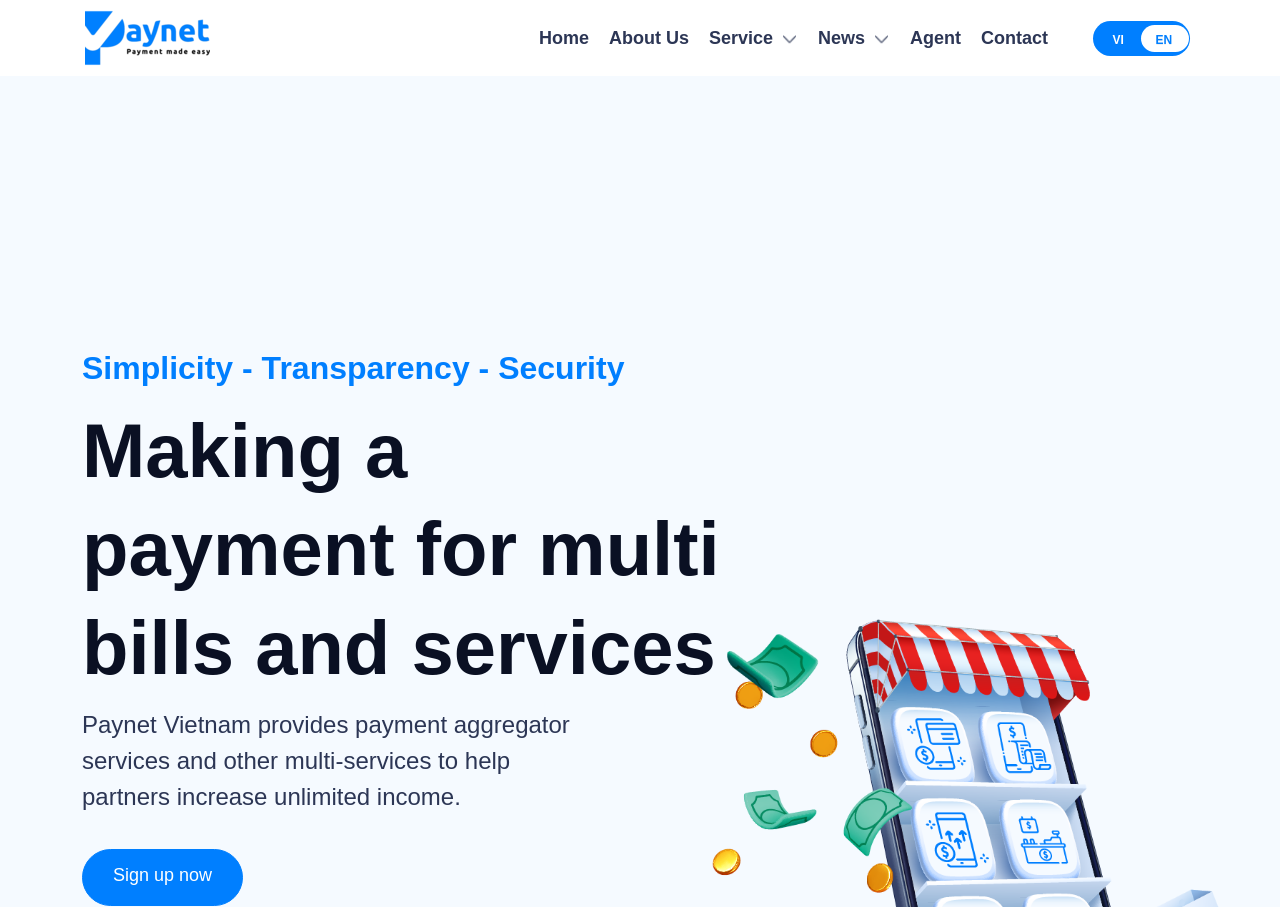Bounding box coordinates are to be given in the format (top-left x, top-left y, bottom-right x, bottom-right y). All values must be floating point numbers between 0 and 1. Provide the bounding box coordinate for the UI element described as: Sign up now

[0.064, 0.936, 0.19, 0.999]